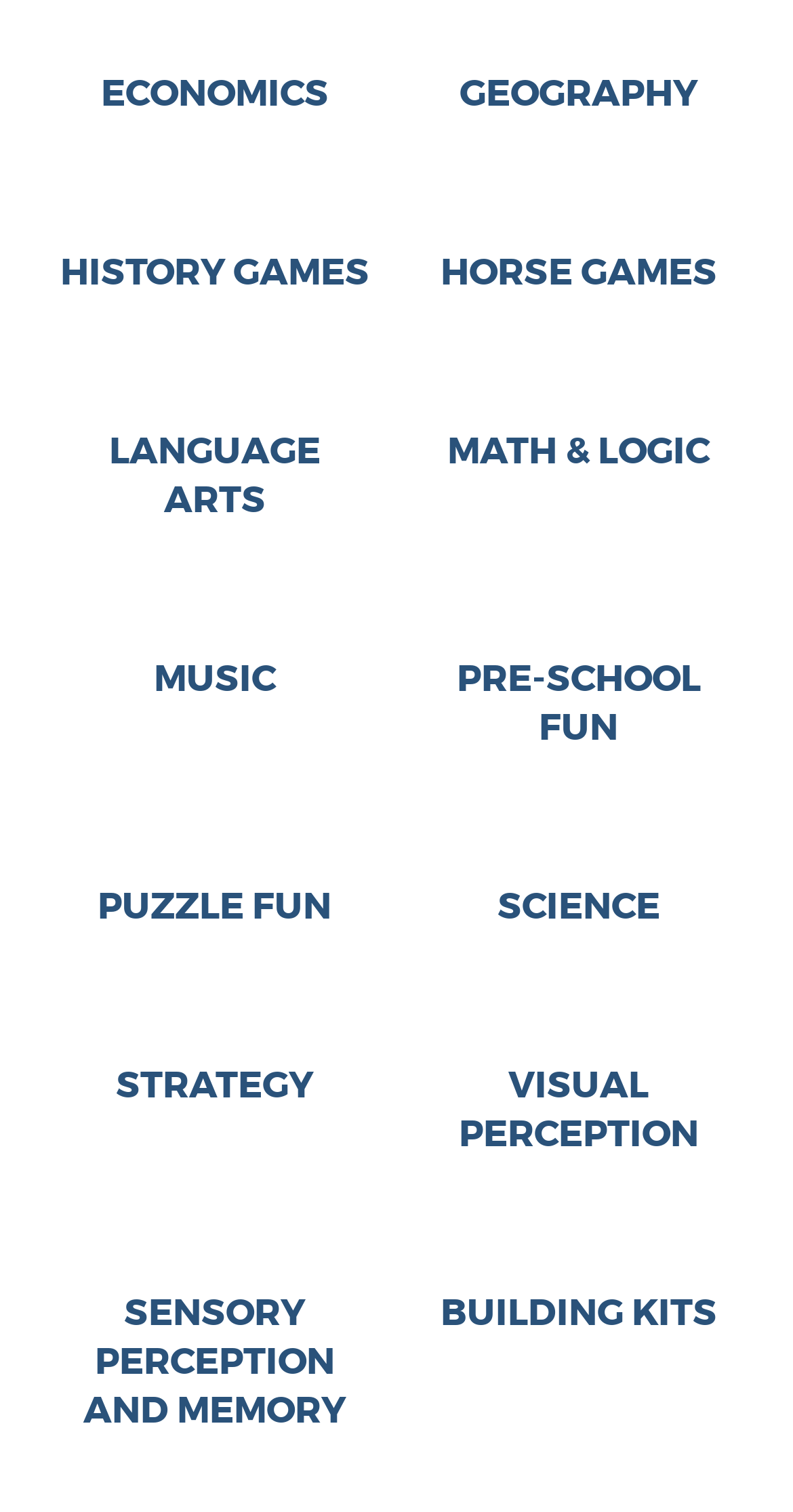Show the bounding box coordinates of the element that should be clicked to complete the task: "Explore HISTORY GAMES".

[0.072, 0.164, 0.469, 0.196]